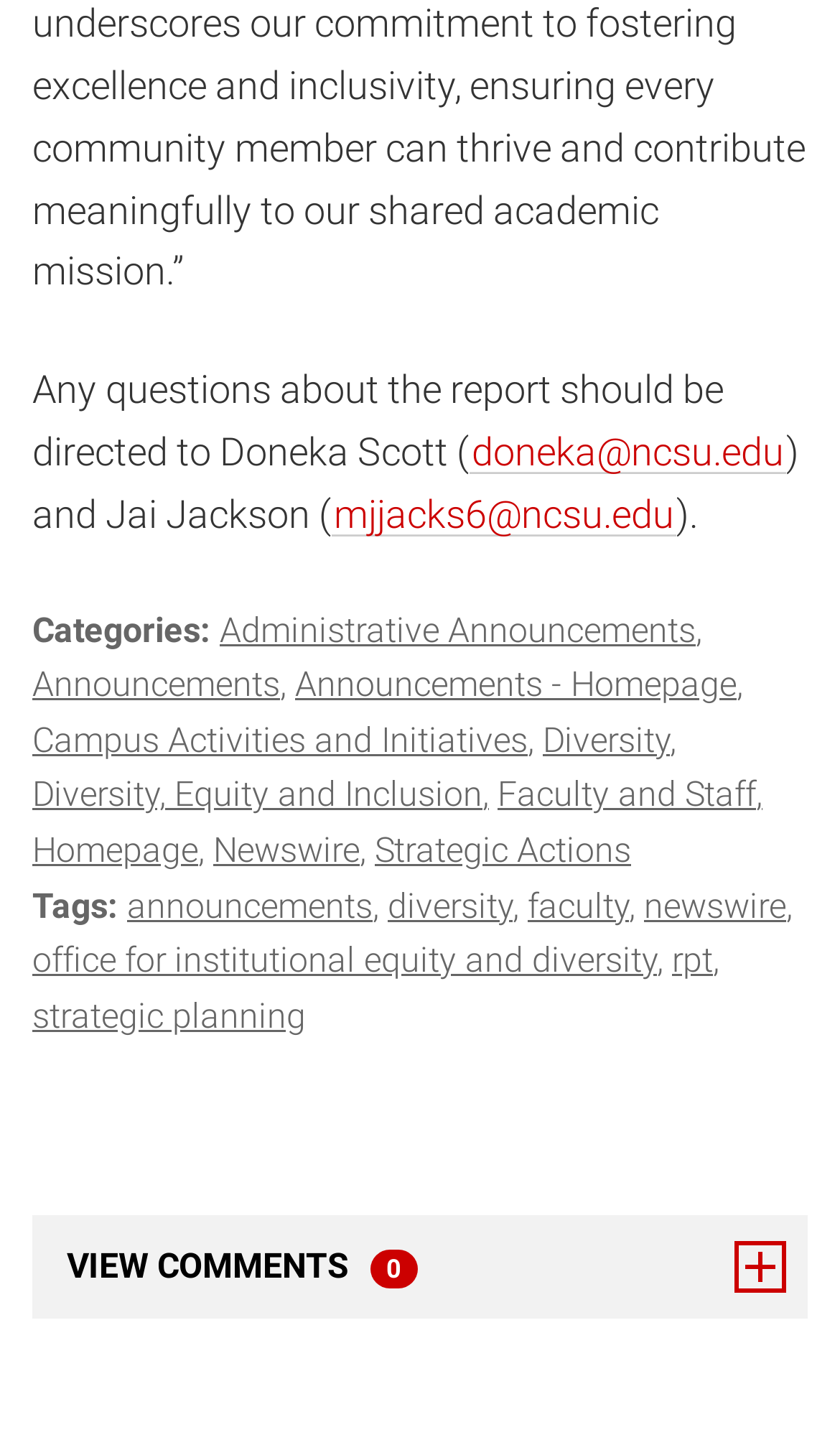What tags are listed on the webpage?
Please give a detailed and elaborate answer to the question.

The tags are listed in the lower middle section of the webpage, starting with 'Tags:' followed by a list of links, including 'announcements', 'diversity', 'faculty', and so on.